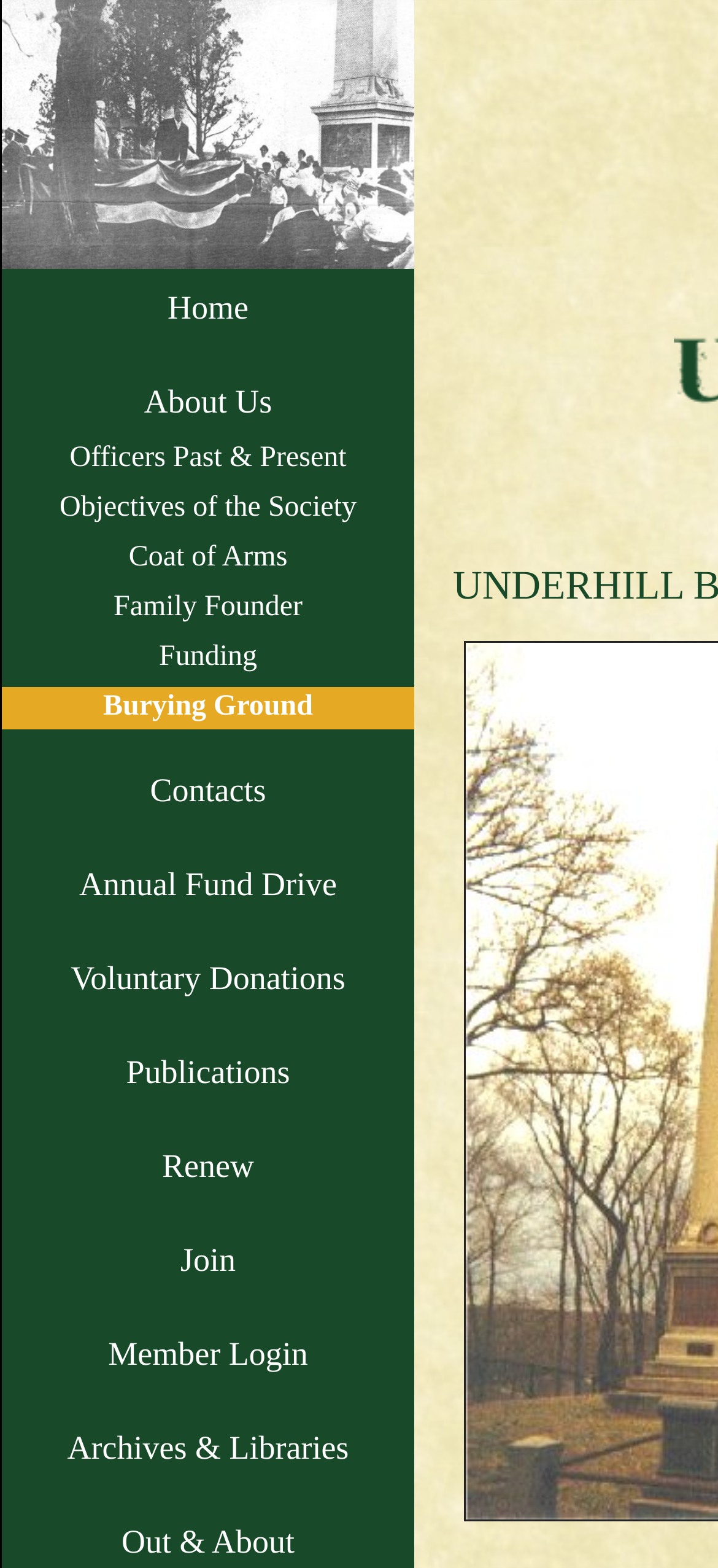Identify the bounding box coordinates for the element that needs to be clicked to fulfill this instruction: "login as a member". Provide the coordinates in the format of four float numbers between 0 and 1: [left, top, right, bottom].

[0.151, 0.852, 0.429, 0.875]